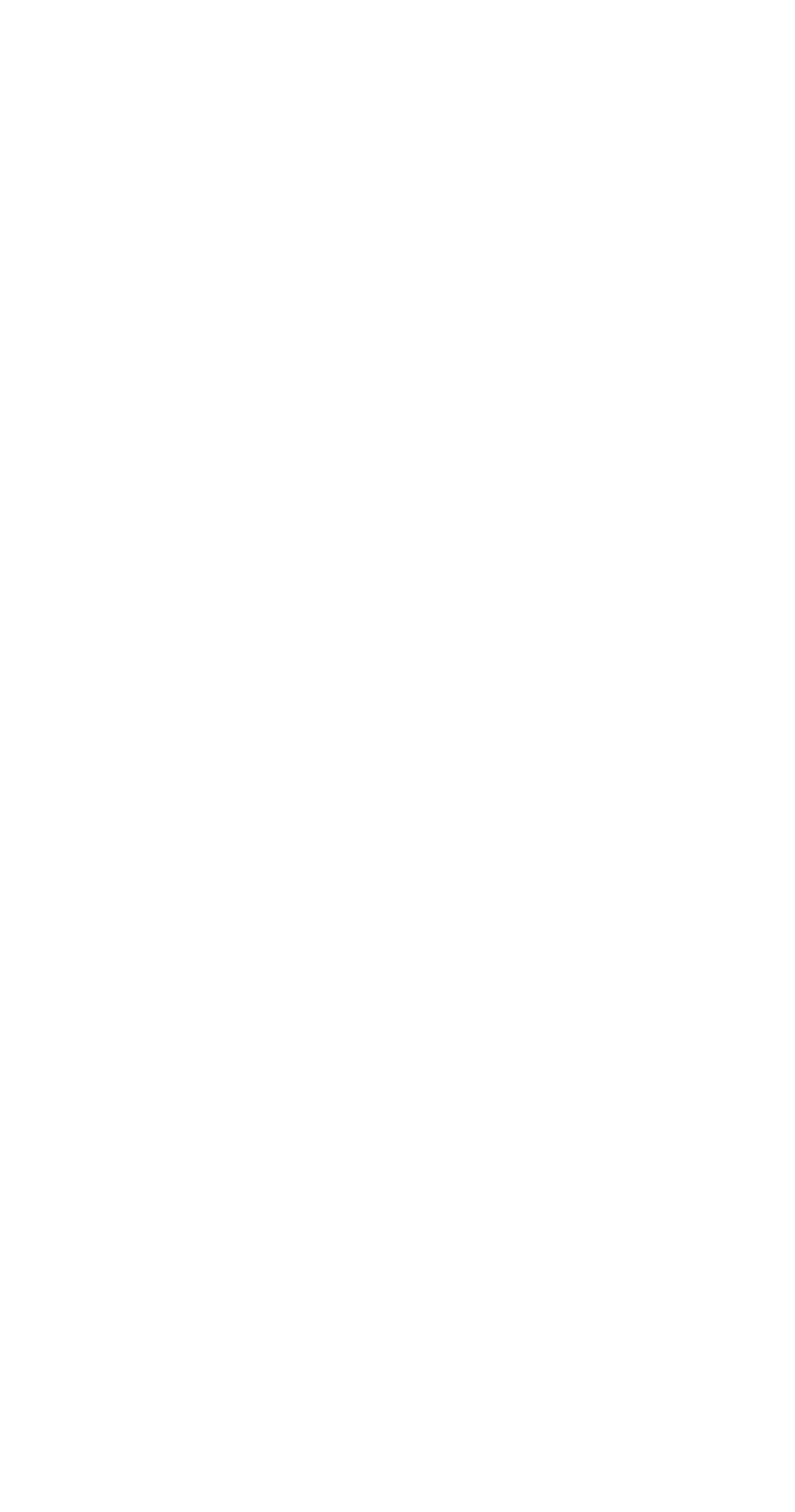Find the bounding box coordinates of the element you need to click on to perform this action: 'Browse locations in Long Island, NY'. The coordinates should be represented by four float values between 0 and 1, in the format [left, top, right, bottom].

[0.09, 0.96, 0.362, 0.984]